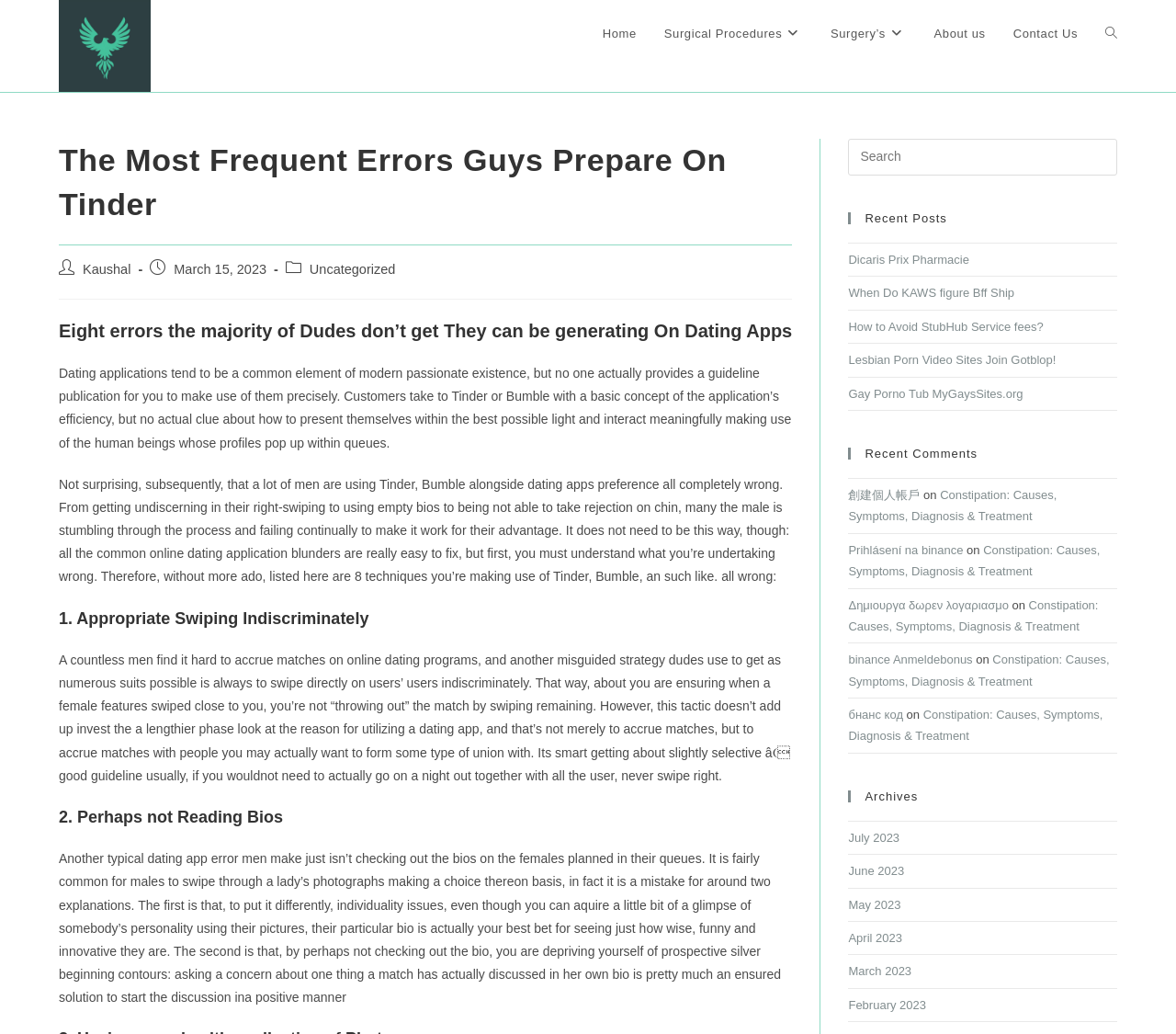Describe all the key features of the webpage in detail.

This webpage appears to be a blog post or article about common mistakes men make on dating apps. The title of the article is "The Most Frequent Errors Guys Prepare On Tinder" and is written by Dr. Gaurav Mishra, a general laparoscopic surgeon and colo-proctologist.

At the top of the page, there is a navigation menu with links to "Home", "Surgical Procedures", "Surgery's", "About us", "Contact Us", and "Toggle website search". Below this, there is a header section with the title of the article and a link to the author's name.

The main content of the article is divided into sections, each with a heading and a block of text. The first section introduces the topic of dating apps and how many men are using them incorrectly. The subsequent sections list eight common mistakes men make on dating apps, including swiping indiscriminately, not reading bios, and being unable to take rejection.

To the right of the main content, there is a sidebar with several sections, including "Recent Posts", "Recent Comments", and "Archives". The "Recent Posts" section lists several links to other articles, including "Dicaris Prix Pharmacie", "When Do KAWS figure Bff Ship", and "How to Avoid StubHub Service fees?". The "Recent Comments" section lists several links to comments on other articles, and the "Archives" section lists links to articles from previous months.

At the bottom of the page, there is a search box that allows users to search the website.